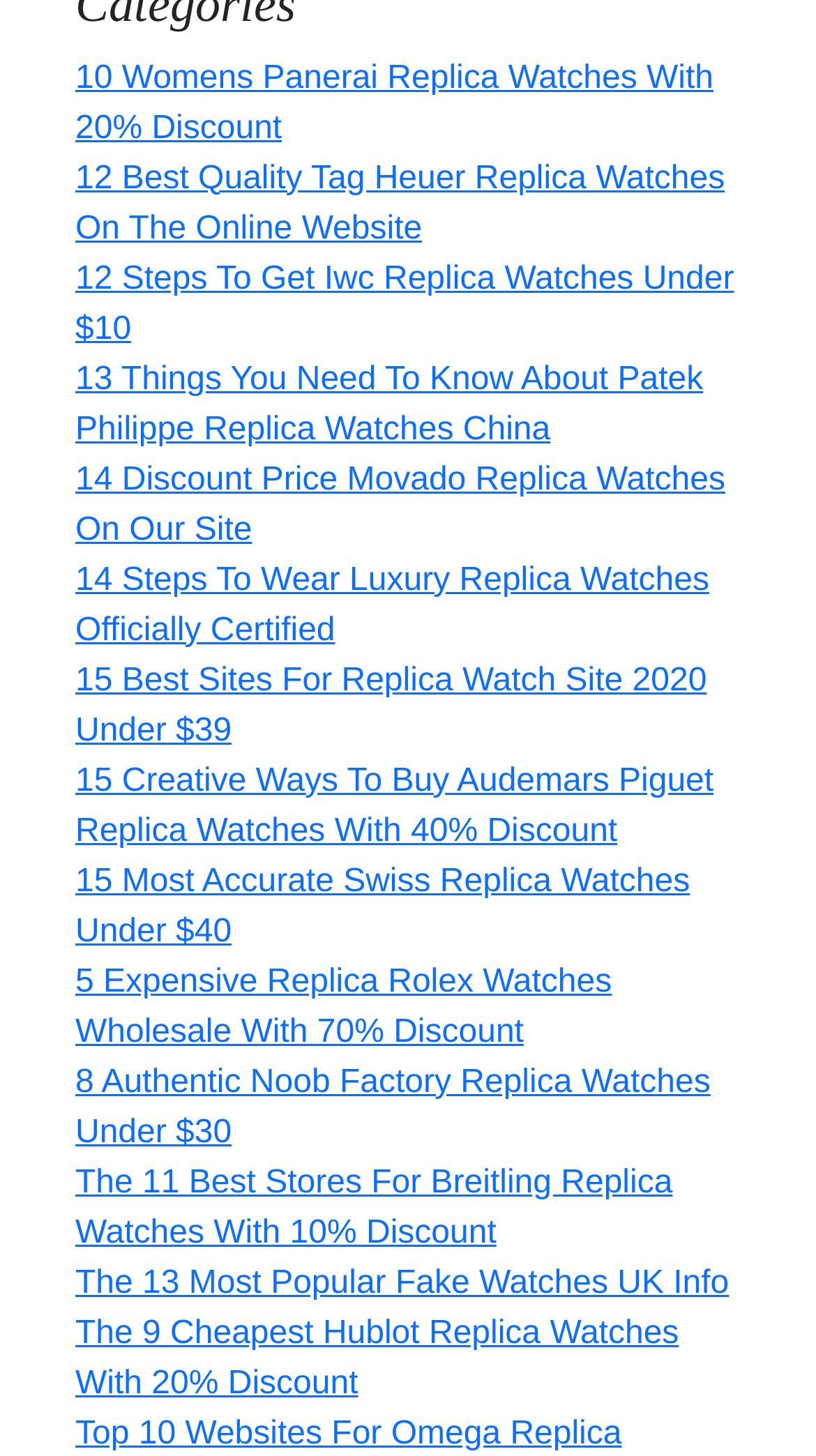Locate the bounding box coordinates of the element I should click to achieve the following instruction: "Learn 13 Things You Need To Know About Patek Philippe Replica Watches China".

[0.092, 0.248, 0.862, 0.307]